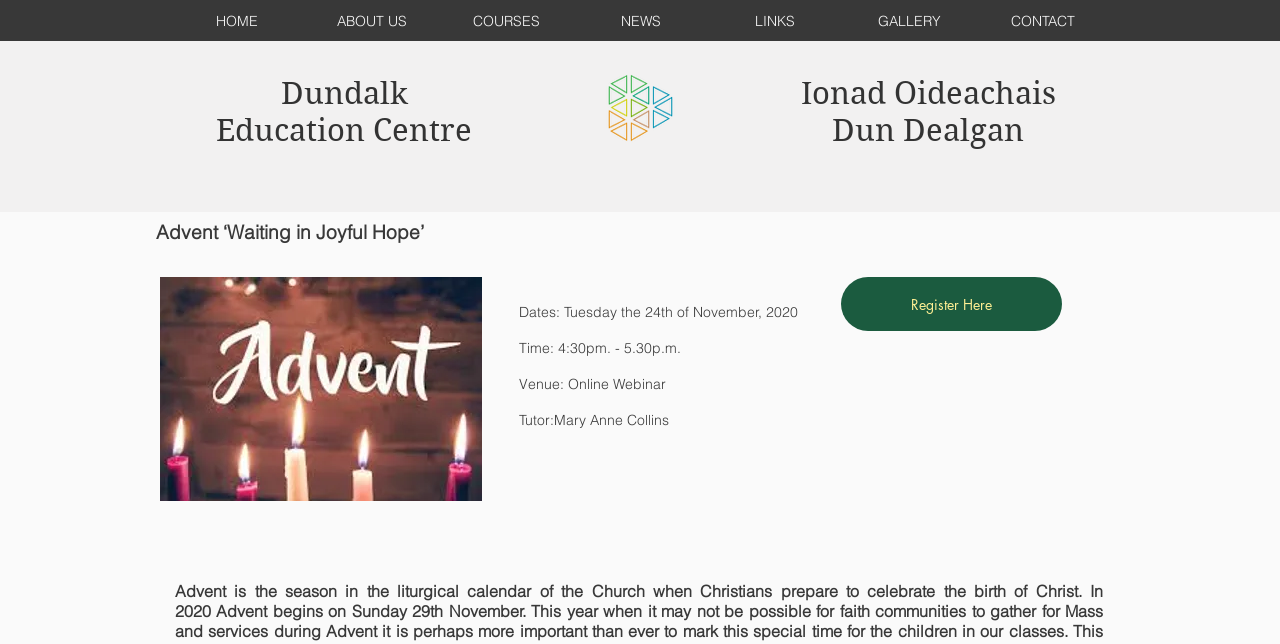What is the topic of the Advent workshop?
Look at the image and respond to the question as thoroughly as possible.

The static text element 'Advent ‘Waiting in Joyful Hope’' suggests that the topic of the Advent workshop is 'Waiting in Joyful Hope'.